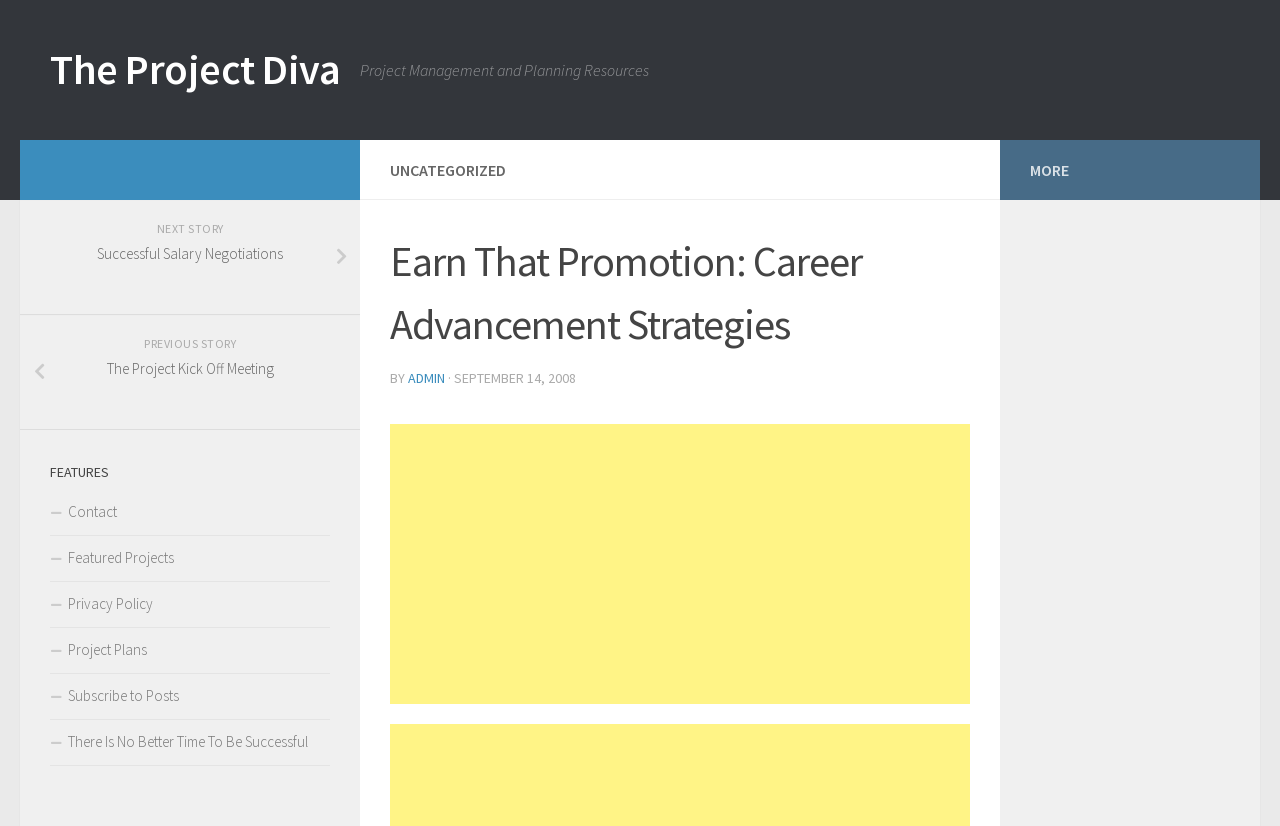Mark the bounding box of the element that matches the following description: "The Project Diva".

[0.039, 0.048, 0.266, 0.121]